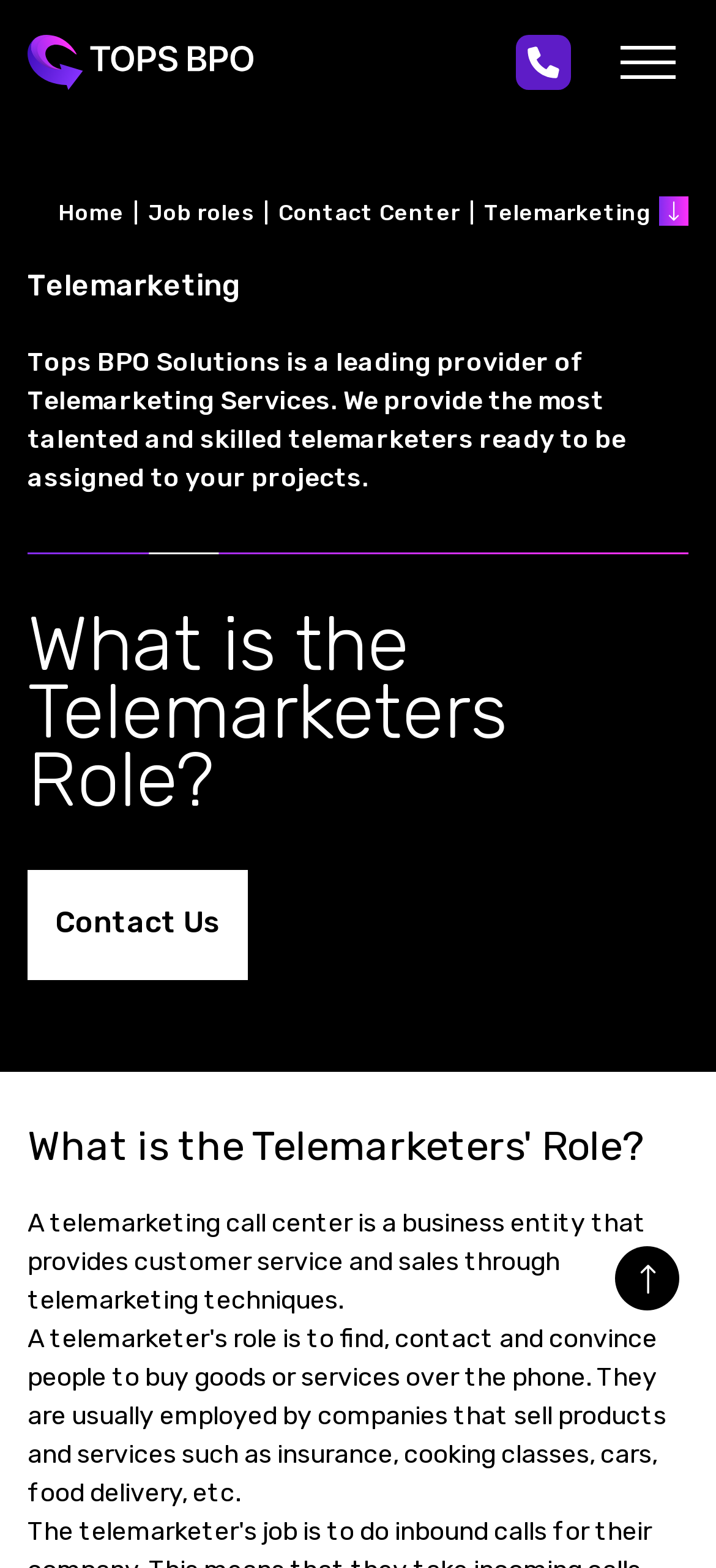Find the bounding box coordinates of the element's region that should be clicked in order to follow the given instruction: "Enter a message in the 'Message' textbox". The coordinates should consist of four float numbers between 0 and 1, i.e., [left, top, right, bottom].

[0.038, 0.172, 0.962, 0.242]